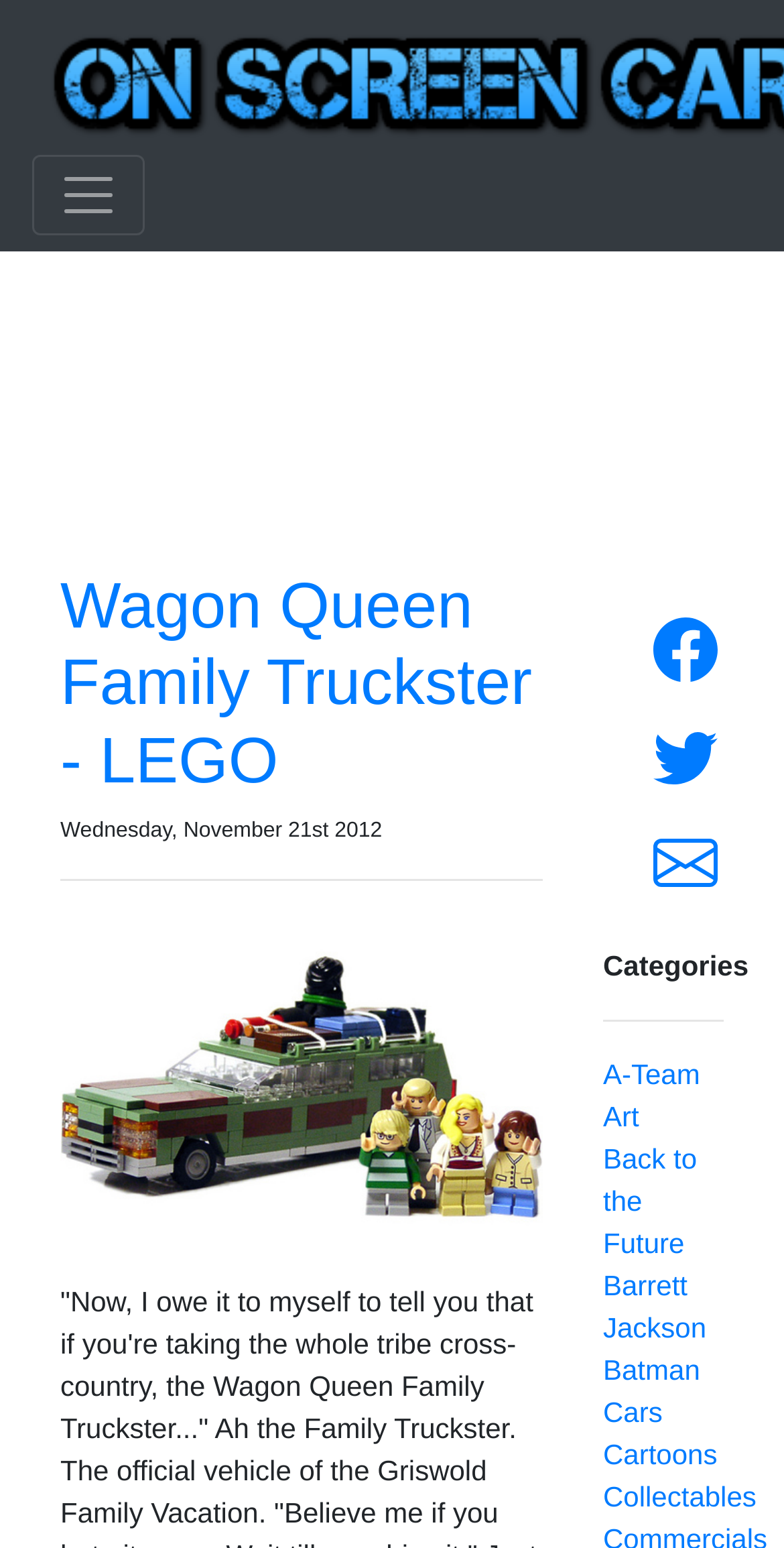Please mark the bounding box coordinates of the area that should be clicked to carry out the instruction: "Share on Facebook".

[0.833, 0.399, 0.915, 0.44]